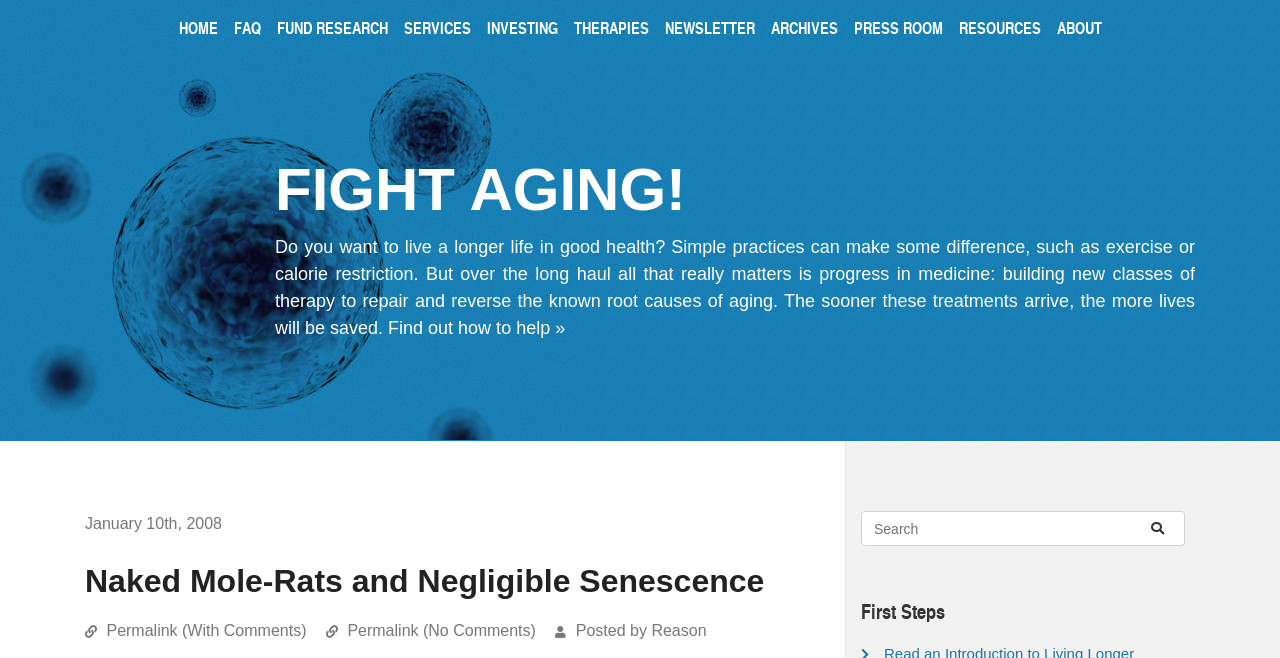Locate the bounding box coordinates of the clickable area to execute the instruction: "Click on HOME". Provide the coordinates as four float numbers between 0 and 1, represented as [left, top, right, bottom].

[0.133, 0.012, 0.176, 0.096]